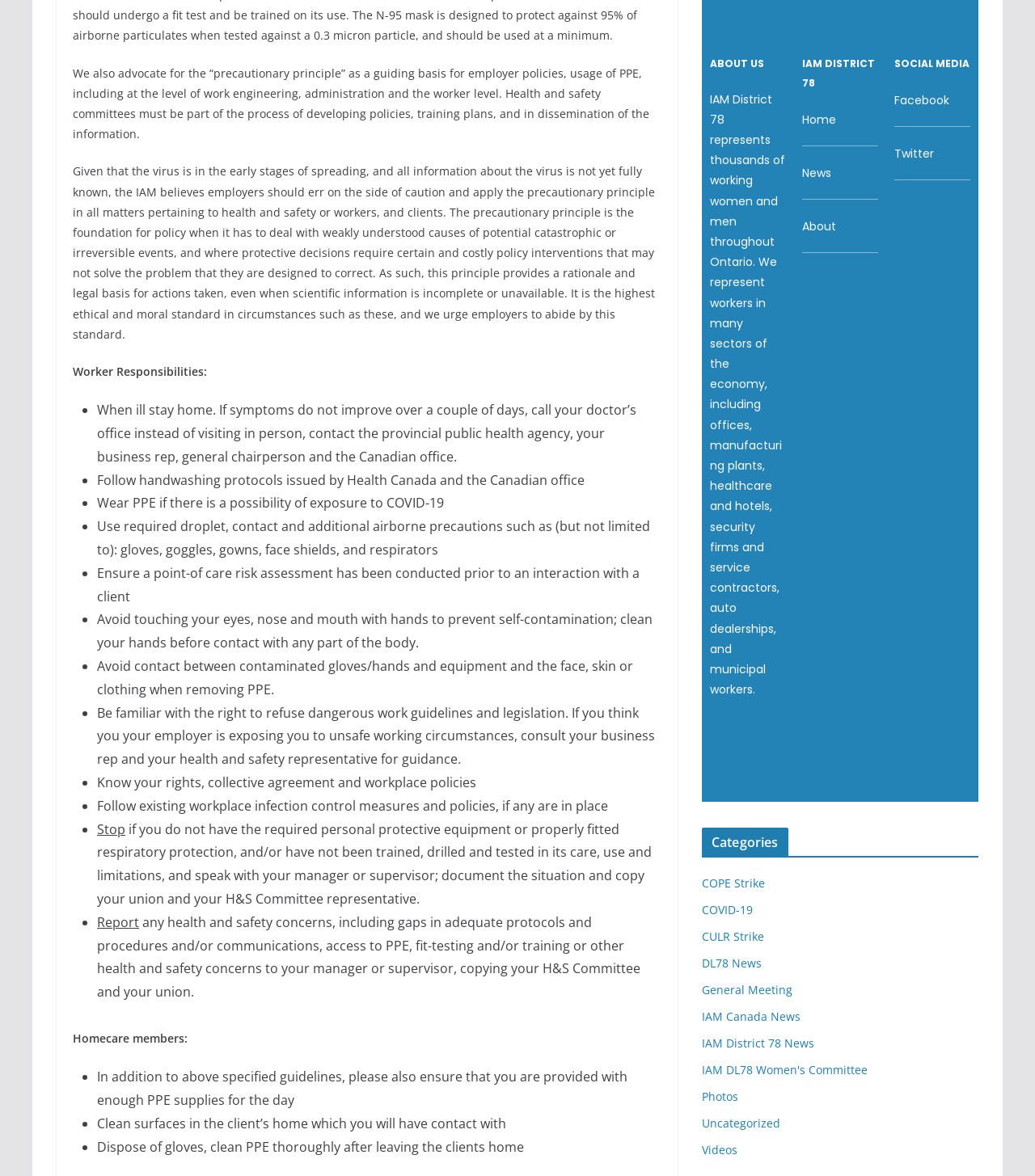What is the purpose of the health and safety committees?
Provide a short answer using one word or a brief phrase based on the image.

Part of policy development